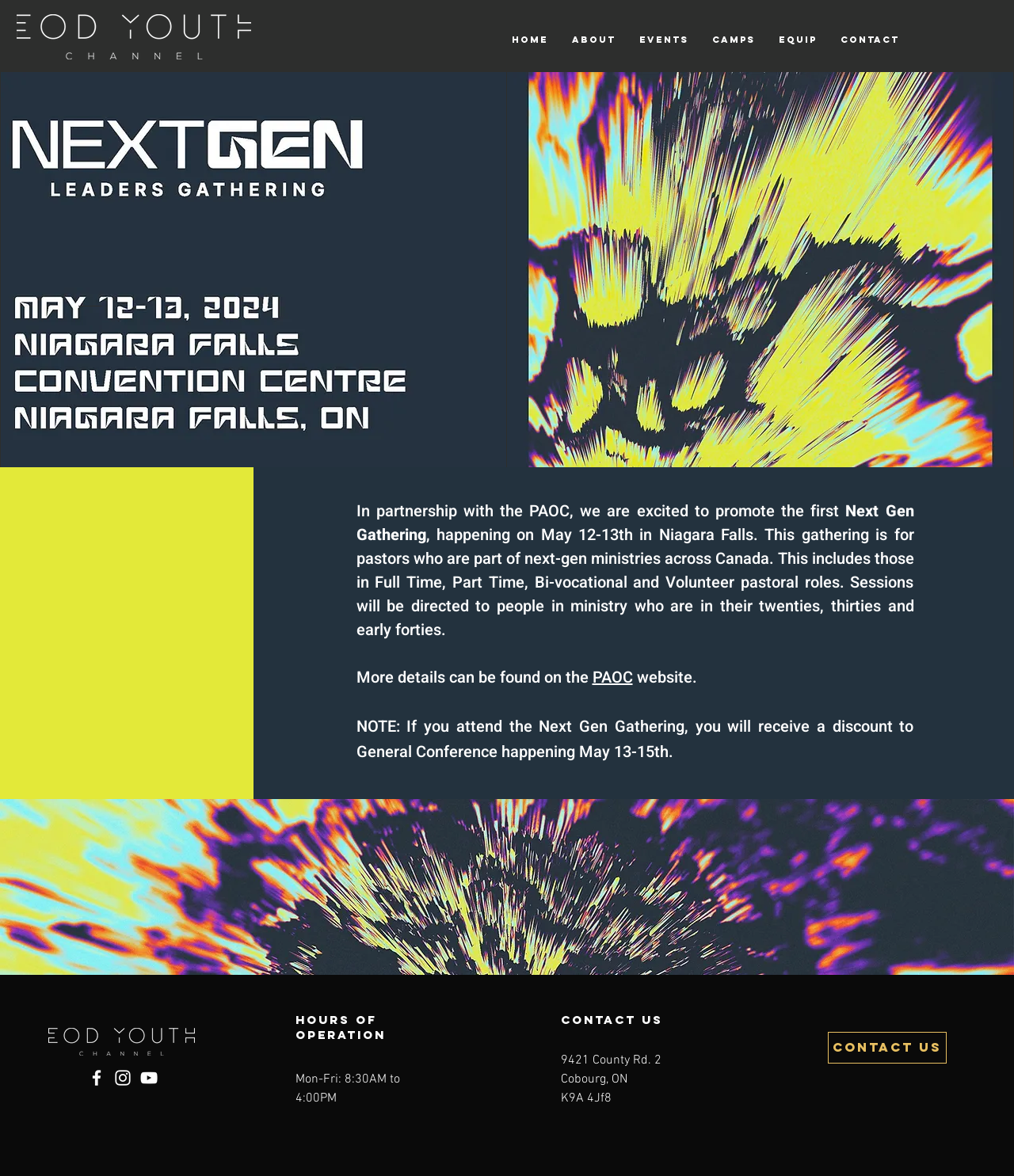Provide your answer in a single word or phrase: 
What are the social media platforms listed?

Facebook, Instagram, YouTube